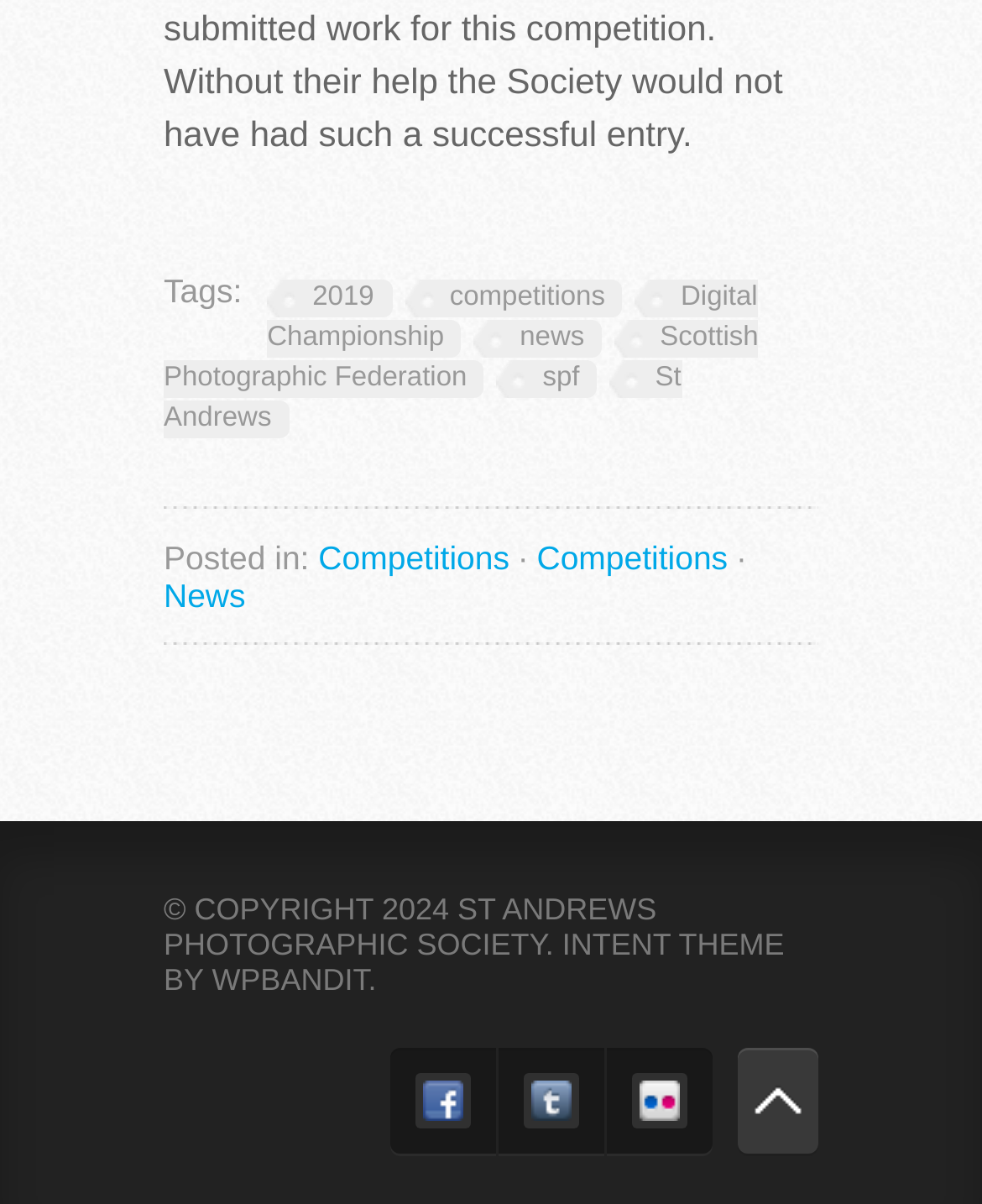Given the description WPBandit, predict the bounding box coordinates of the UI element. Ensure the coordinates are in the format (top-left x, top-left y, bottom-right x, bottom-right y) and all values are between 0 and 1.

[0.216, 0.799, 0.375, 0.828]